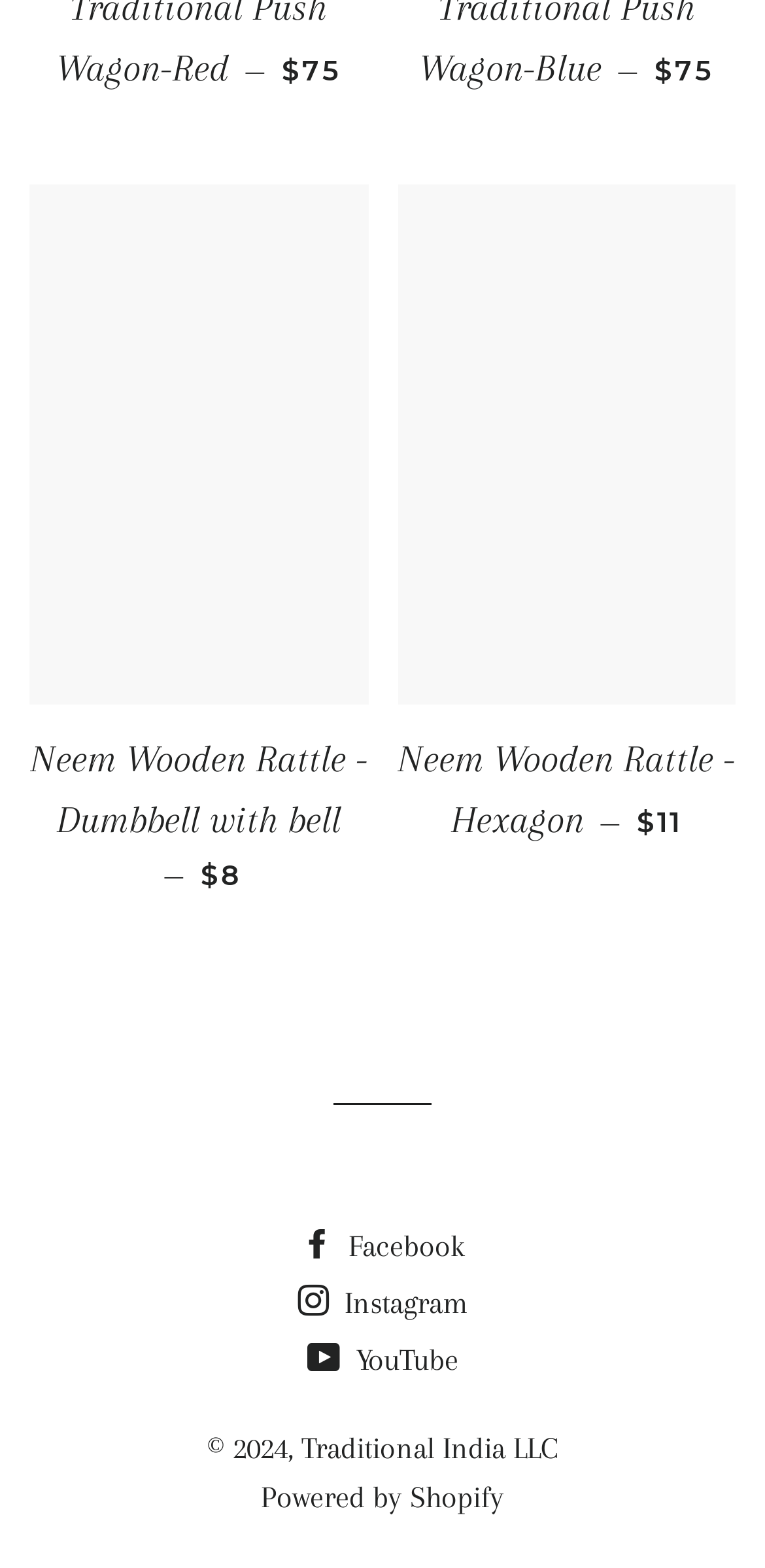Given the element description YouTube, identify the bounding box coordinates for the UI element on the webpage screenshot. The format should be (top-left x, top-left y, bottom-right x, bottom-right y), with values between 0 and 1.

[0.401, 0.856, 0.599, 0.879]